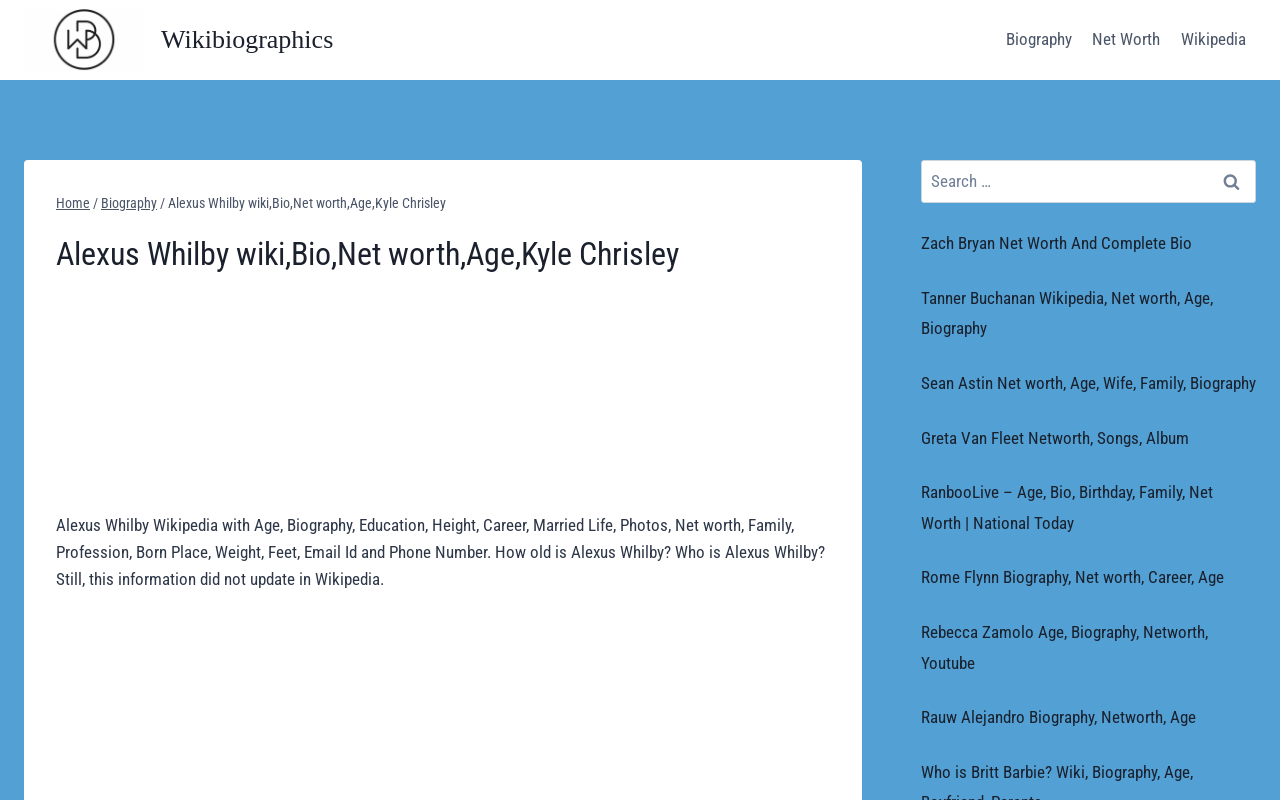Give a detailed account of the webpage.

This webpage is about Alexus Whilby, providing information on her biography, net worth, age, and other personal details. At the top left corner, there is a link to "Wikibiographics" with a corresponding image. On the top right corner, there is a primary navigation menu with links to "Biography", "Net Worth", and "Wikipedia".

Below the navigation menu, there is a header section with a breadcrumbs navigation menu, which includes links to "Home" and "Biography", as well as a static text displaying the title "Alexus Whilby wiki,Bio,Net worth,Age,Kyle Chrisley". Next to the breadcrumbs menu, there is a heading element with the same title.

The main content section starts with a static text paragraph providing an introduction to Alexus Whilby, including her Wikipedia information and a question about her age. Below this paragraph, there is an iframe advertisement.

On the right side of the page, there is a search box with a label "Search for:" and a search button. Below the search box, there are several links to other biographical articles, including Zach Bryan, Tanner Buchanan, Sean Astin, Greta Van Fleet, RanbooLive, Rome Flynn, Rebecca Zamolo, and Rauw Alejandro. These links are arranged vertically, with each link taking up a significant portion of the page width.